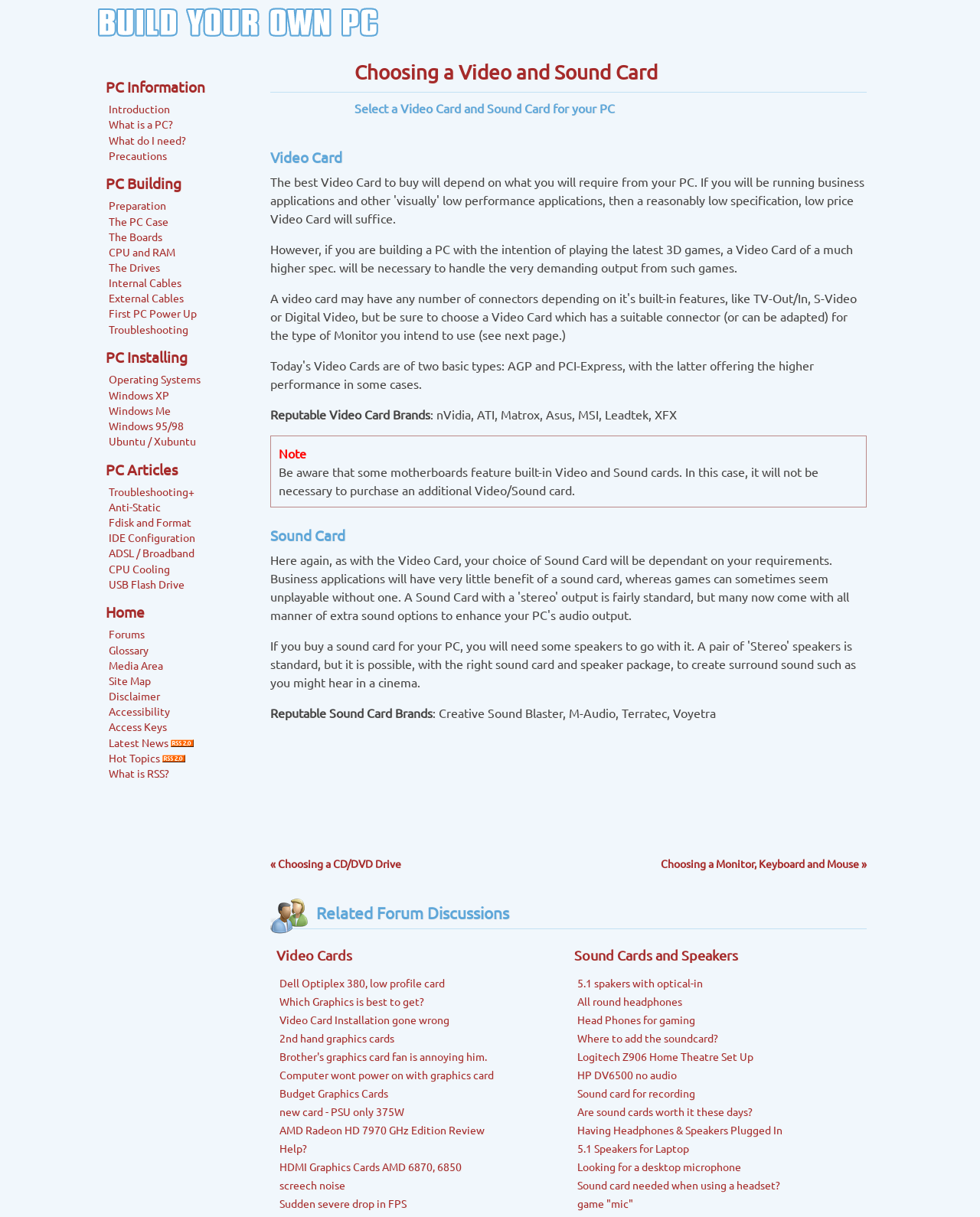What is the heading of the section that discusses sound cards?
Please use the image to provide a one-word or short phrase answer.

Sound Card